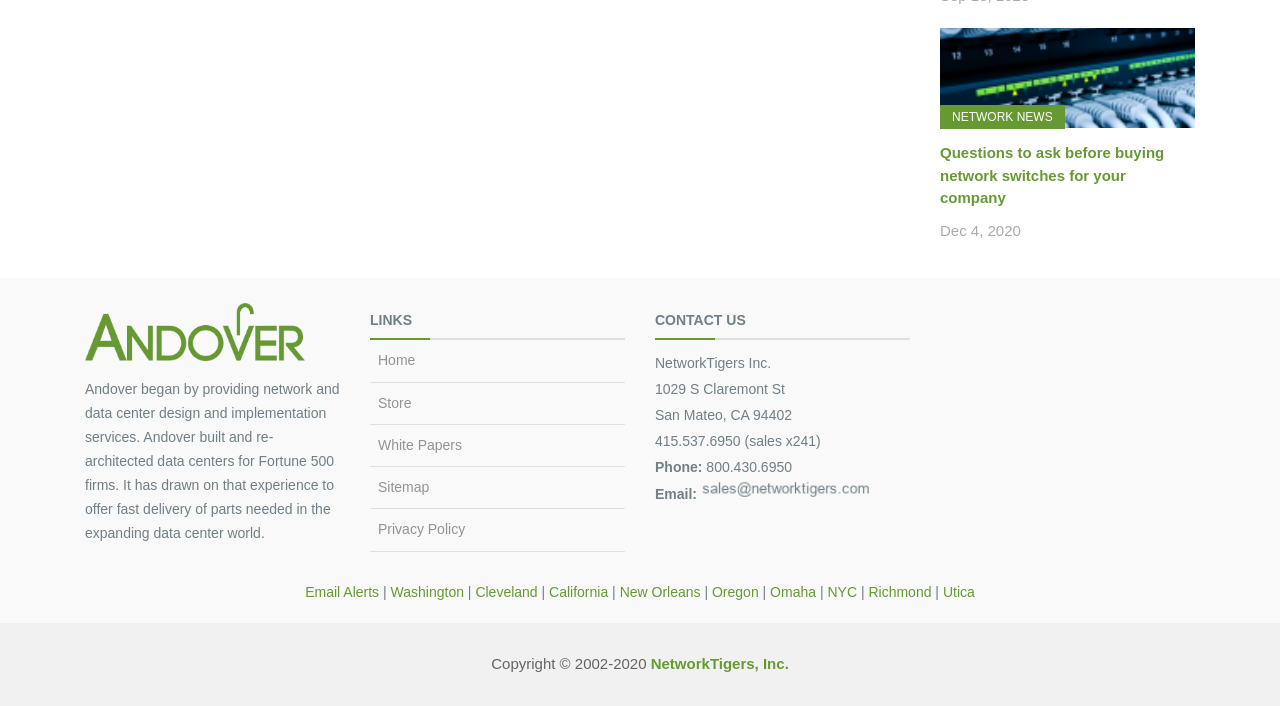What is the company name mentioned in the CONTACT US section?
Please provide a single word or phrase as your answer based on the image.

NetworkTigers Inc.